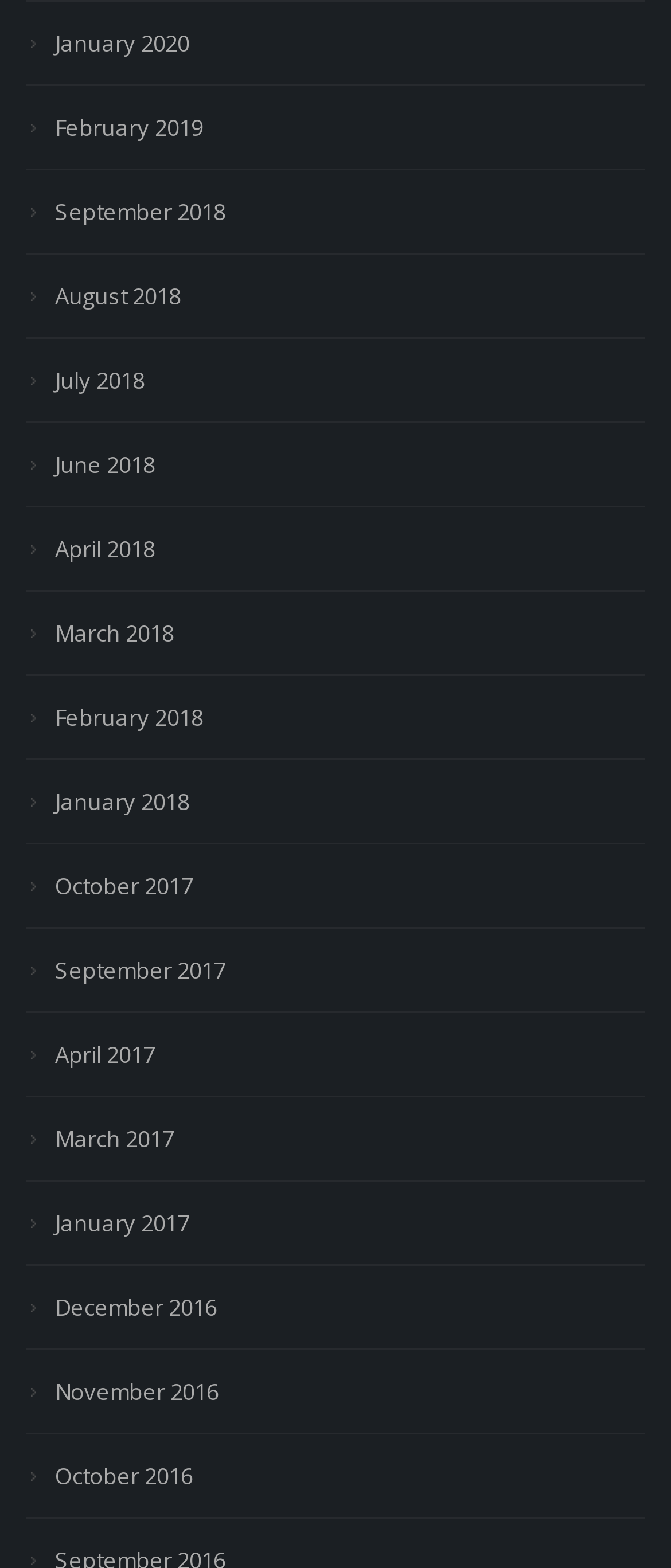Are there any months available in 2021?
Please look at the screenshot and answer in one word or a short phrase.

No